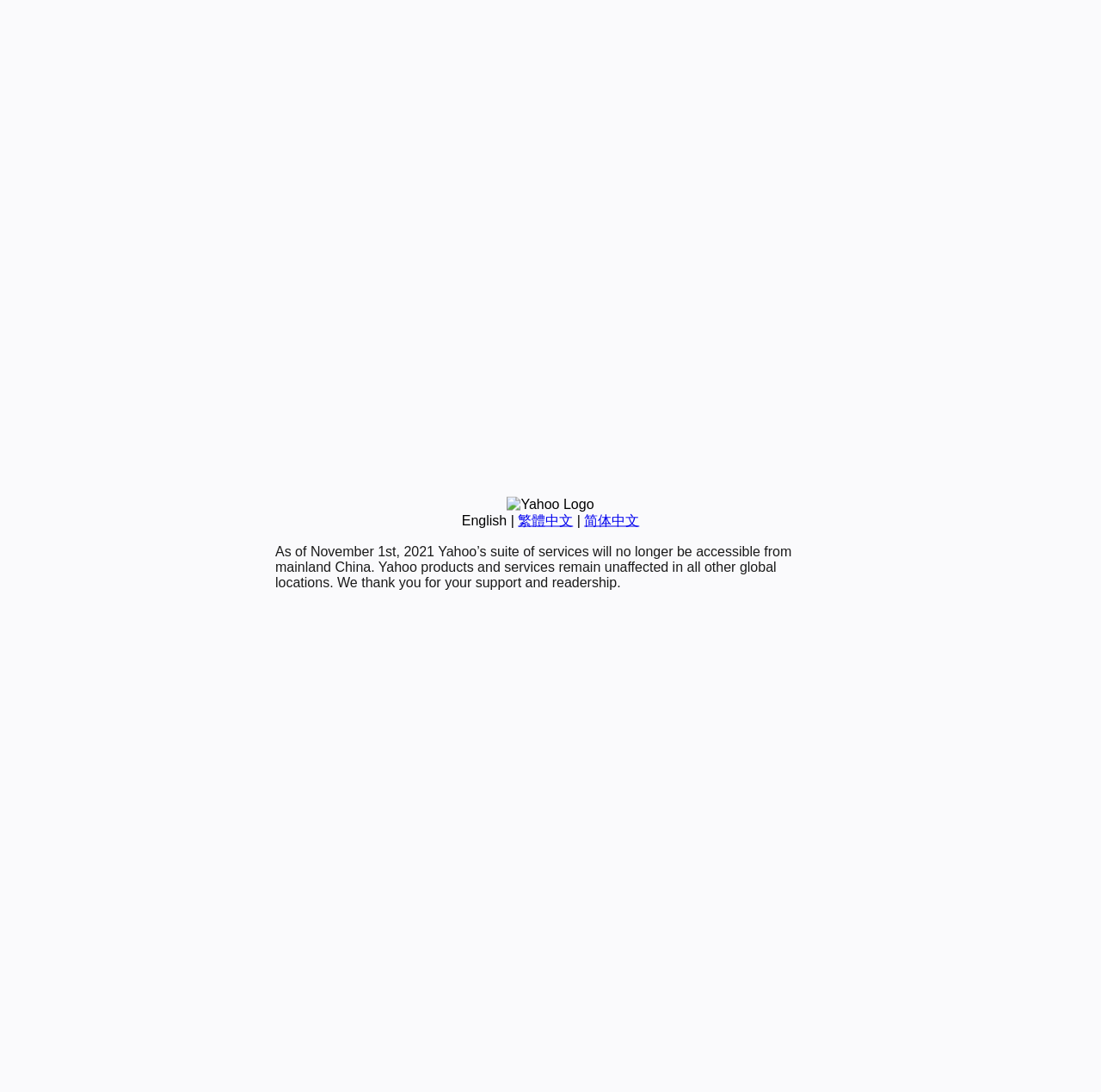Provide the bounding box coordinates of the HTML element this sentence describes: "By lara.nebo". The bounding box coordinates consist of four float numbers between 0 and 1, i.e., [left, top, right, bottom].

None